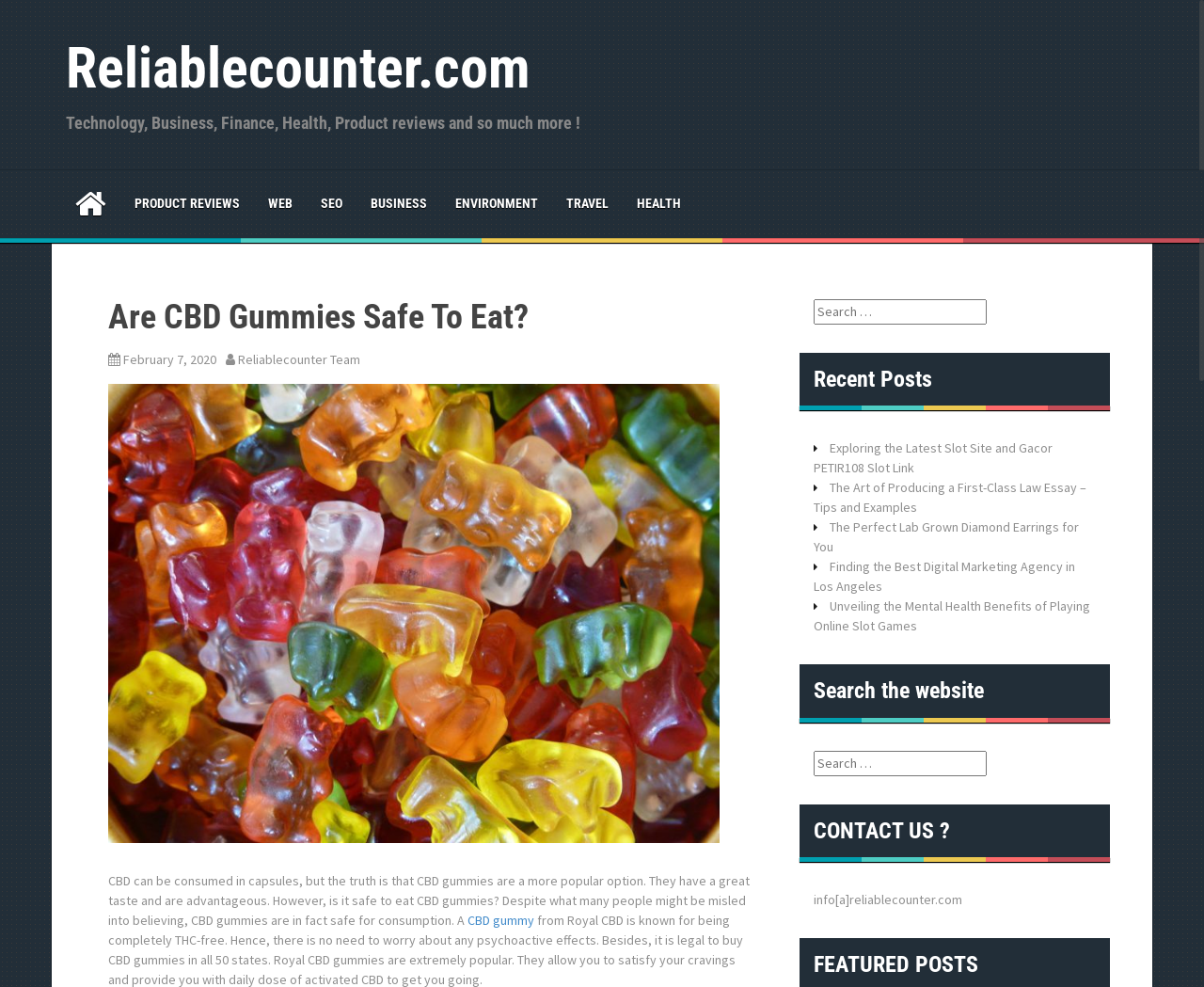Determine the bounding box coordinates of the element's region needed to click to follow the instruction: "Read the article by 'Nicolas Chauvat'". Provide these coordinates as four float numbers between 0 and 1, formatted as [left, top, right, bottom].

None